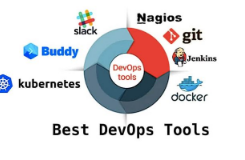What is the purpose of Nagios?
Provide a fully detailed and comprehensive answer to the question.

Nagios is renowned for its monitoring capabilities, which are crucial for maintaining operational efficiency in DevOps practices.